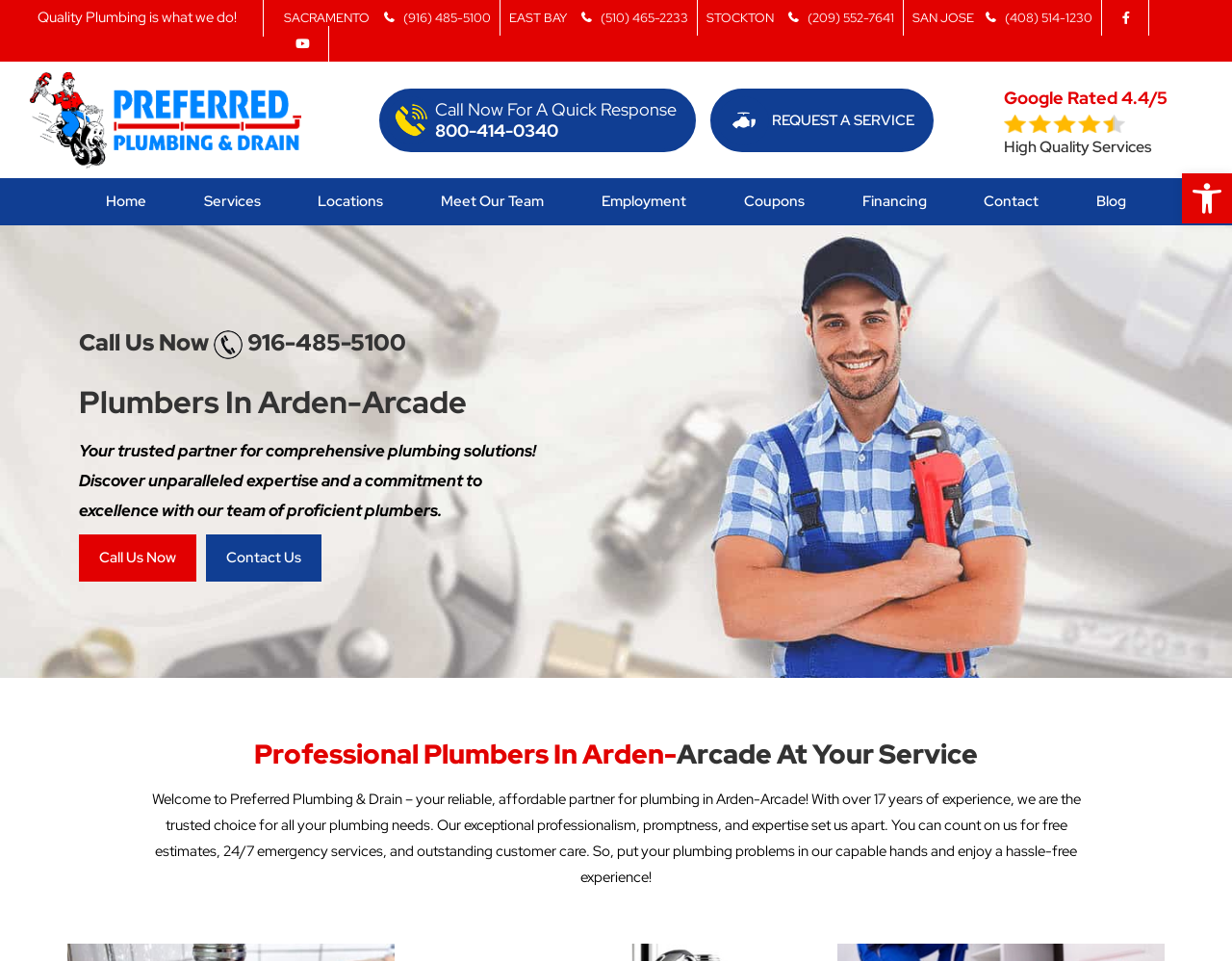Locate the primary heading on the webpage and return its text.

Plumbers In Arden-Arcade